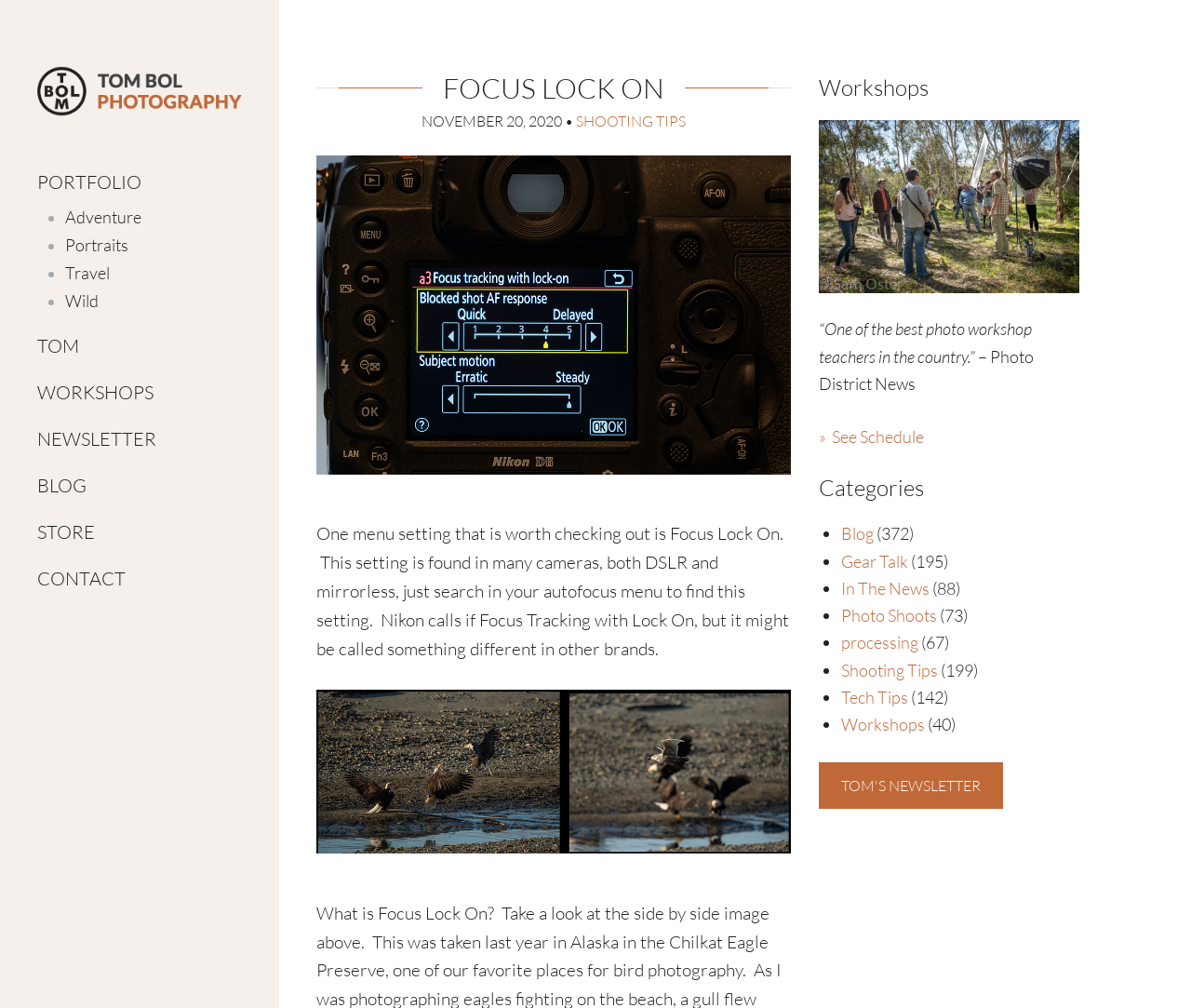Extract the bounding box for the UI element that matches this description: "Tom Bol Photography, LLC".

[0.031, 0.055, 0.203, 0.126]